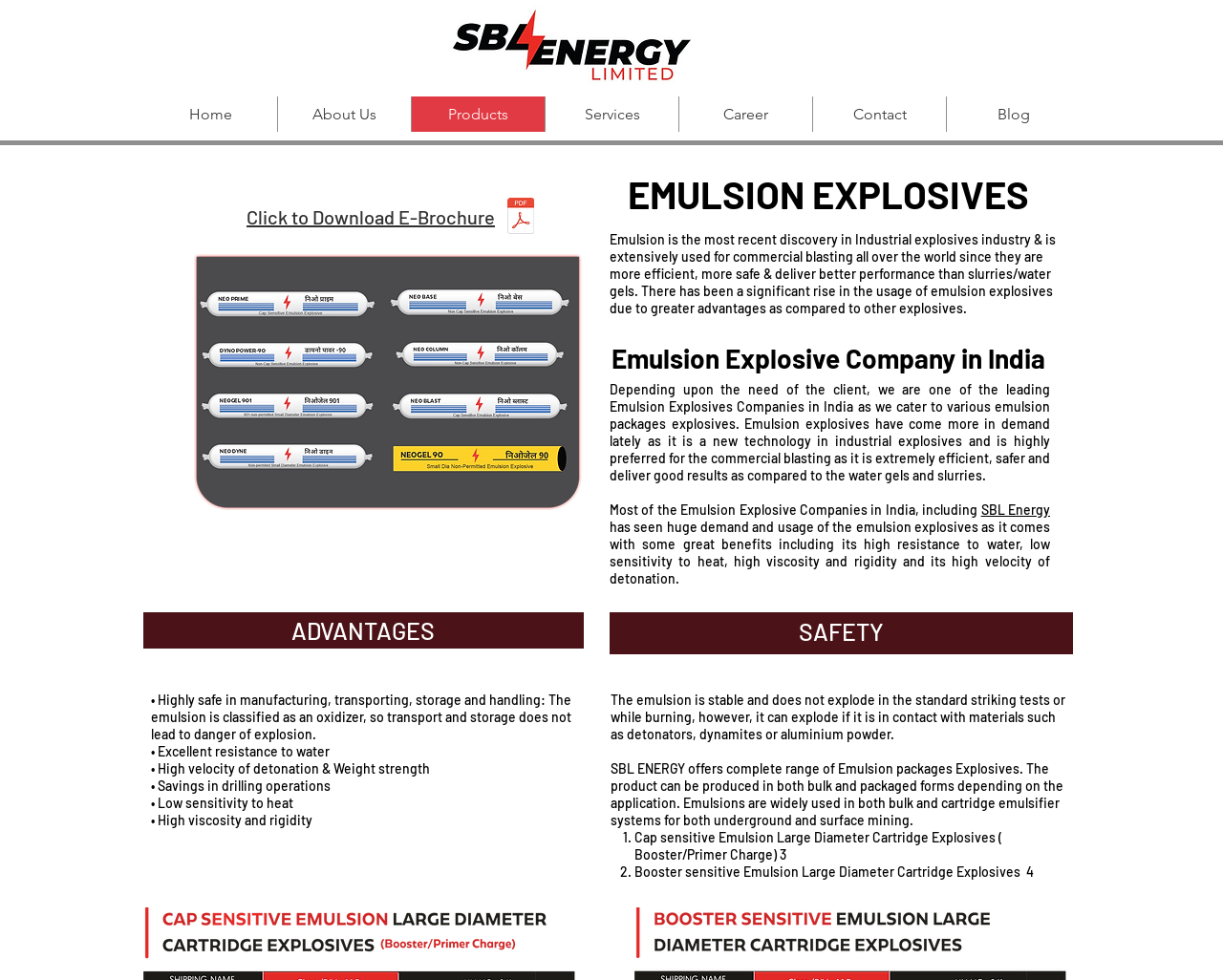Please analyze the image and give a detailed answer to the question:
How many types of cartridge explosives are mentioned?

The webpage mentions two types of cartridge explosives: 'Cap sensitive Emulsion Large Diameter Cartridge Explosives (Booster/Primer Charge)' and 'Booster sensitive Emulsion Large Diameter Cartridge Explosives'.